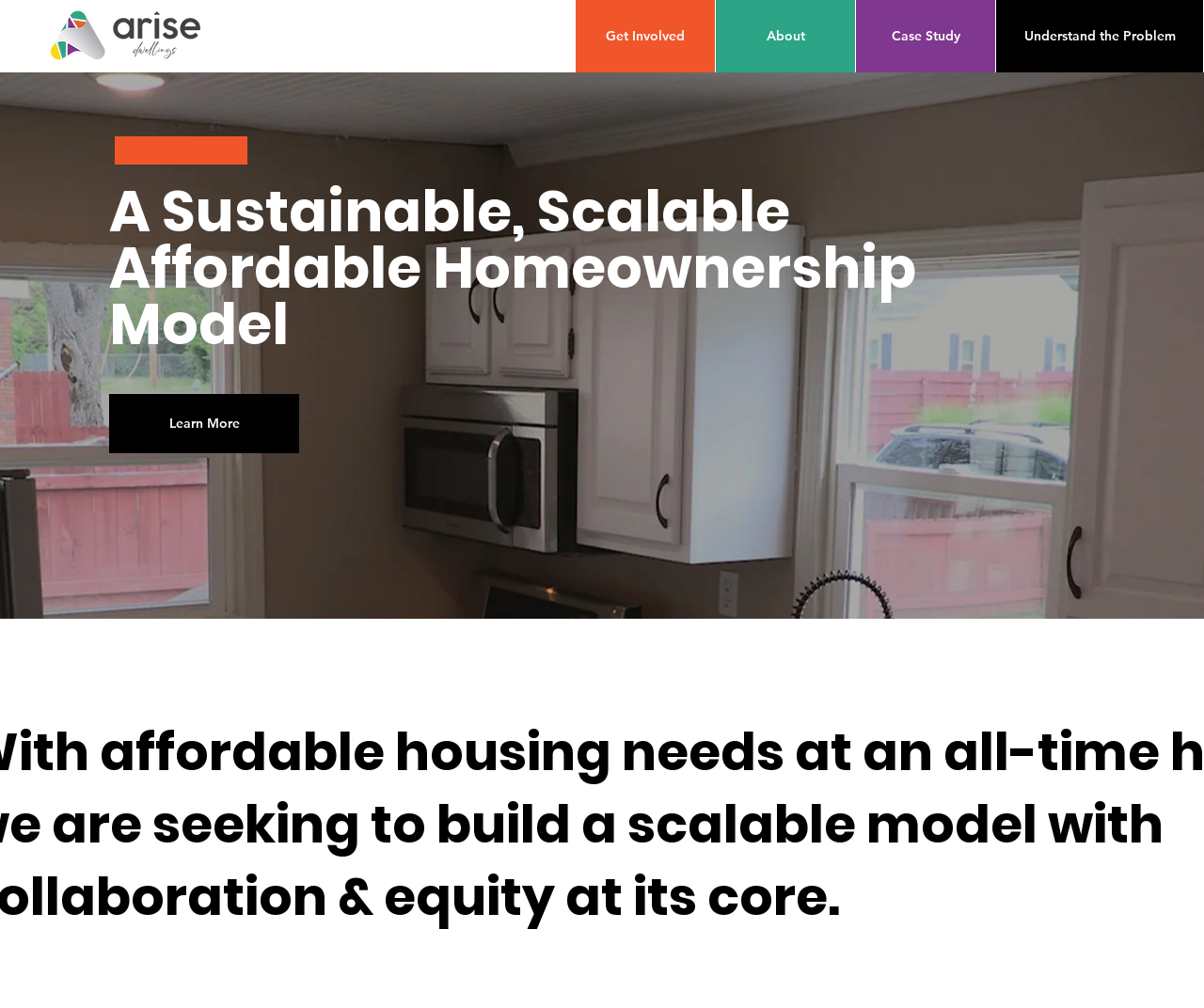What can you do by clicking 'Learn More'?
Please provide a comprehensive answer based on the contents of the image.

The 'Learn More' link is located below the heading that mentions 'Affordable Homeownership Model', and it likely leads to a page or section that provides more information about this model. Clicking on it would allow the user to learn more about the topic.